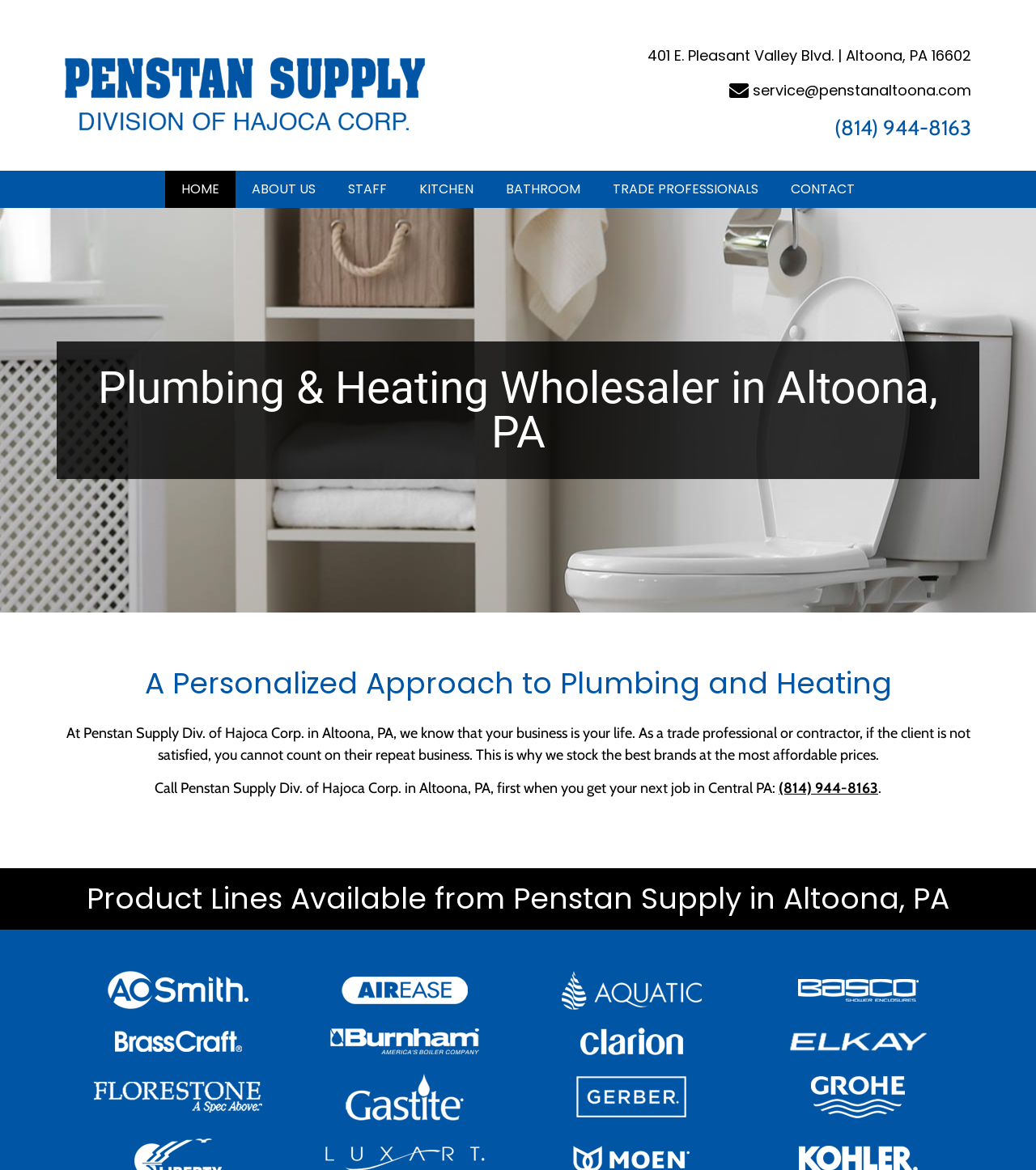Can you locate the main headline on this webpage and provide its text content?

Plumbing & Heating Wholesaler in Altoona, PA